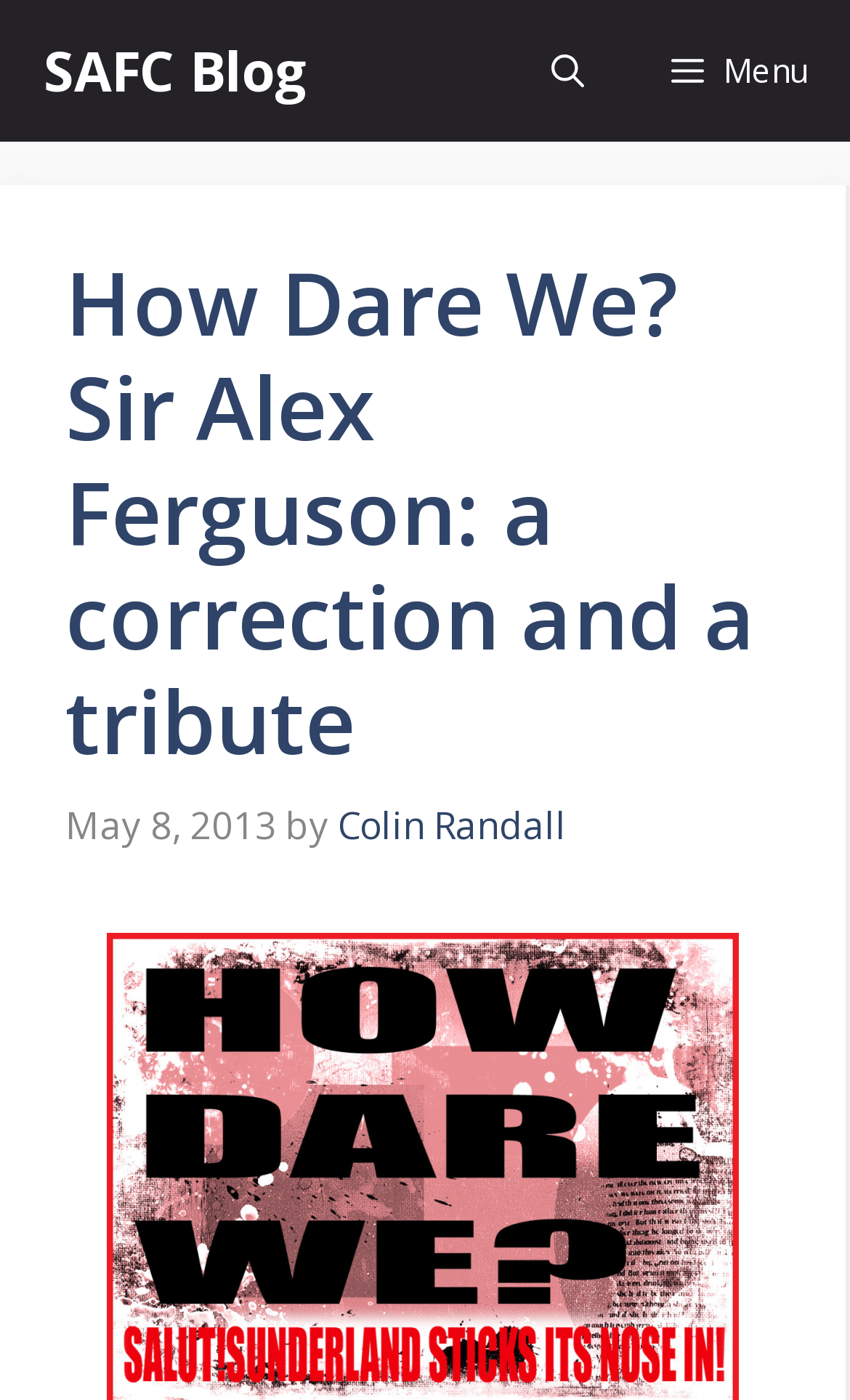Who is the author of the article?
Could you answer the question with a detailed and thorough explanation?

I found the answer by looking at the static text 'by' followed by a link with the text 'Colin Randall', which indicates the author of the article.